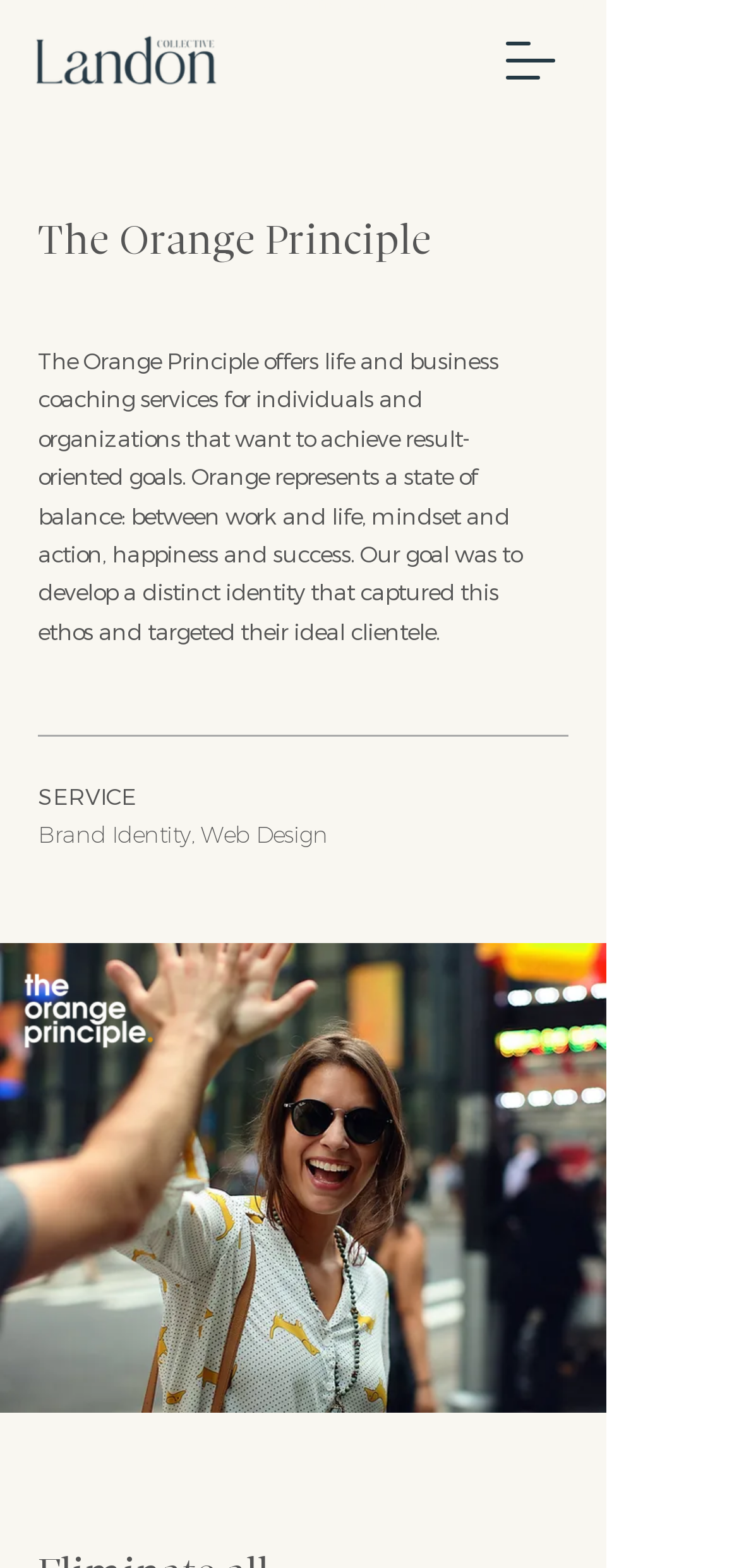Examine the image and give a thorough answer to the following question:
What is the color represented in the logo?

I found the answer by reading the StaticText element that describes the meaning of the color orange, which represents a state of balance.